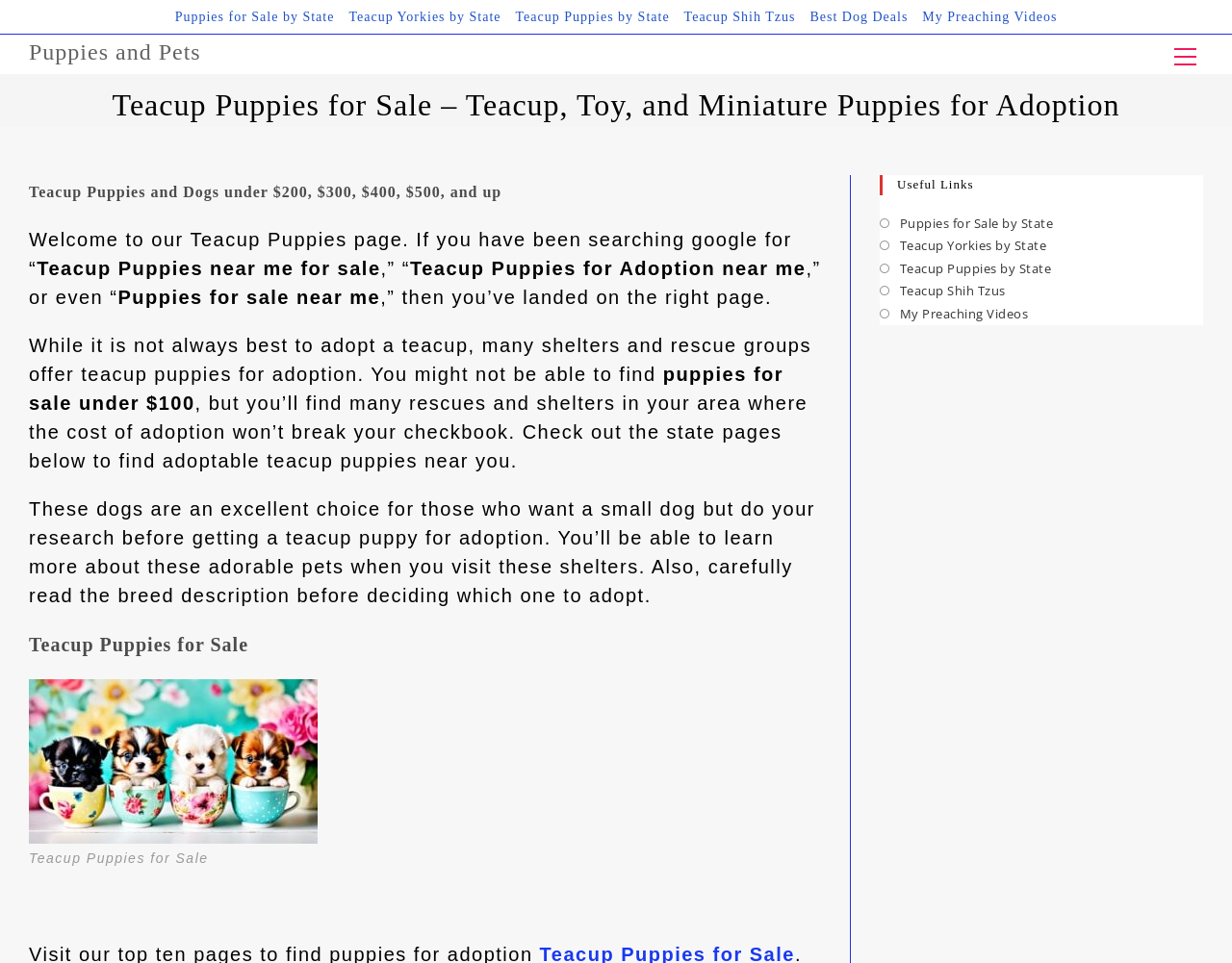Answer the question in a single word or phrase:
How many links are there in the primary sidebar?

5